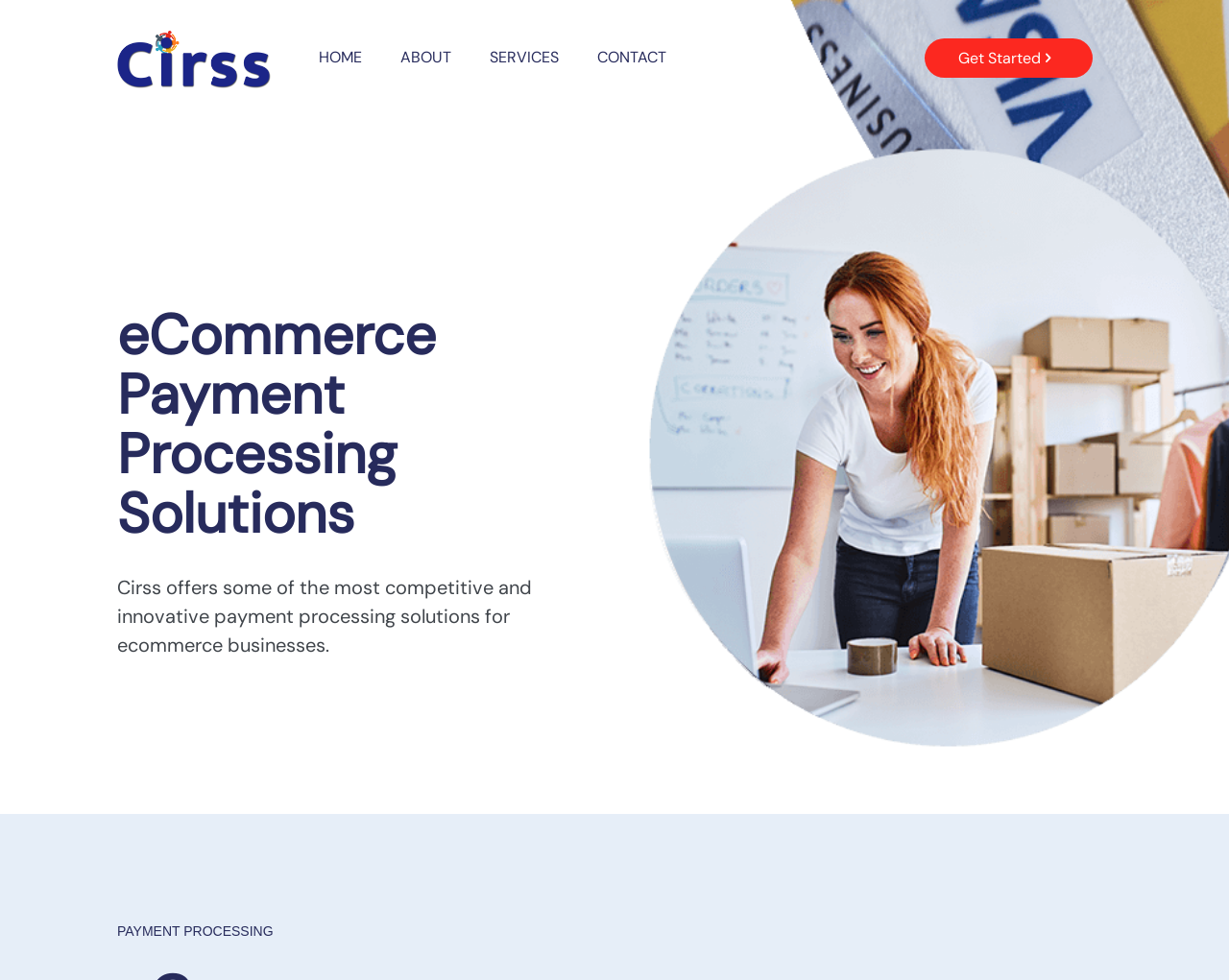What type of businesses is the payment processing service for? Examine the screenshot and reply using just one word or a brief phrase.

eCommerce